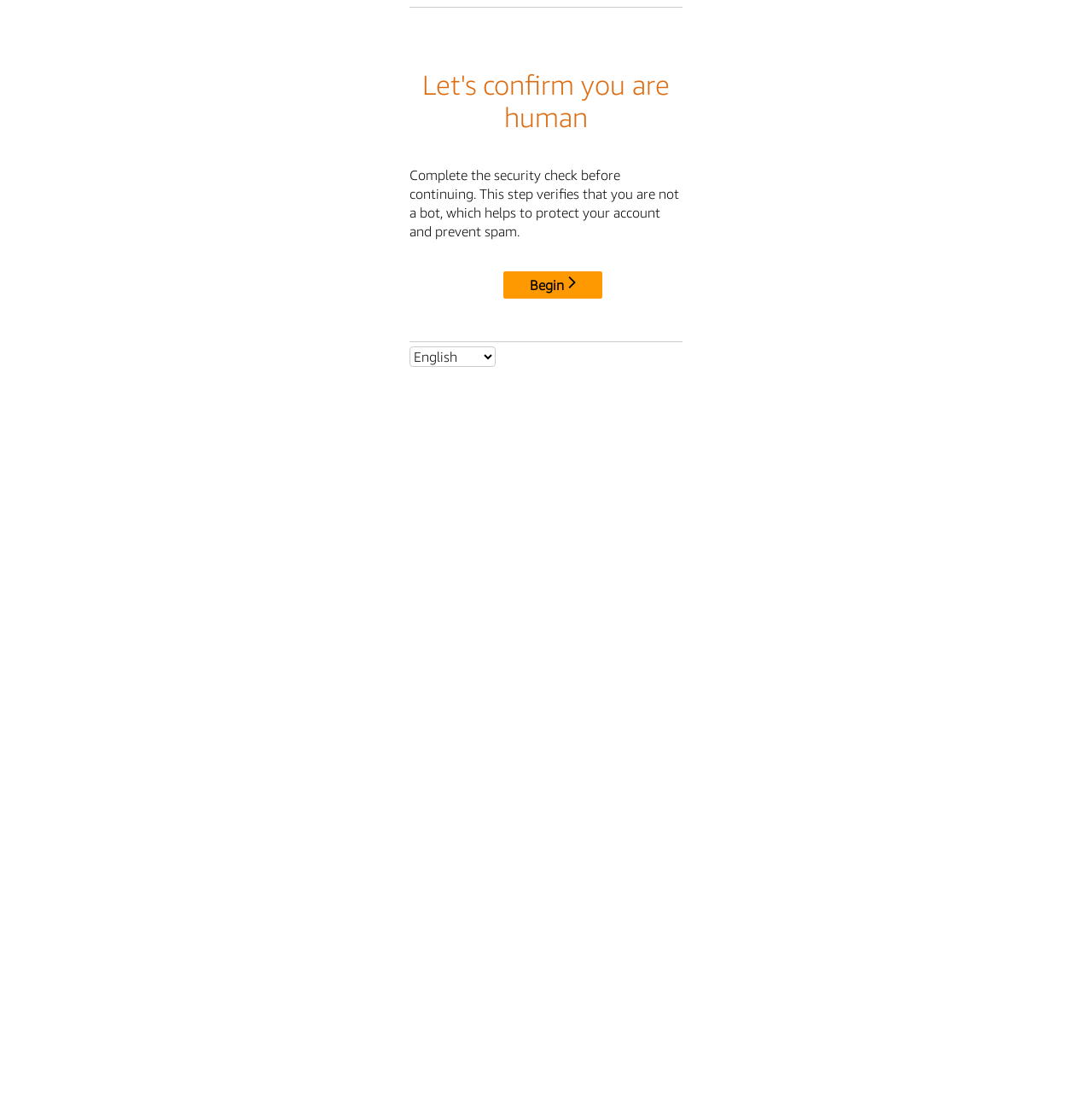For the element described, predict the bounding box coordinates as (top-left x, top-left y, bottom-right x, bottom-right y). All values should be between 0 and 1. Element description: Begin

[0.461, 0.247, 0.552, 0.272]